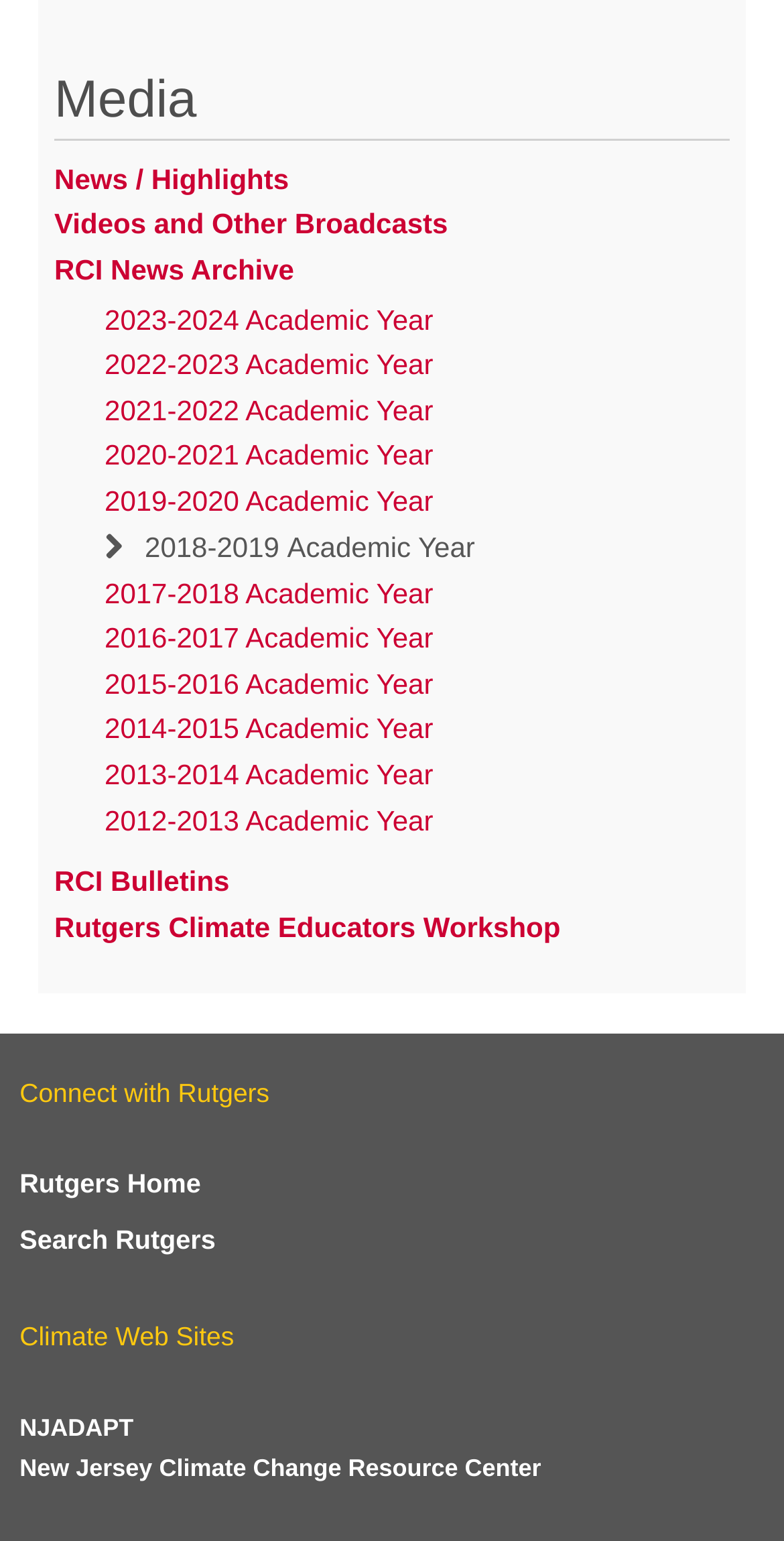Bounding box coordinates must be specified in the format (top-left x, top-left y, bottom-right x, bottom-right y). All values should be floating point numbers between 0 and 1. What are the bounding box coordinates of the UI element described as: Rutgers Climate Educators Workshop

[0.069, 0.59, 0.931, 0.615]